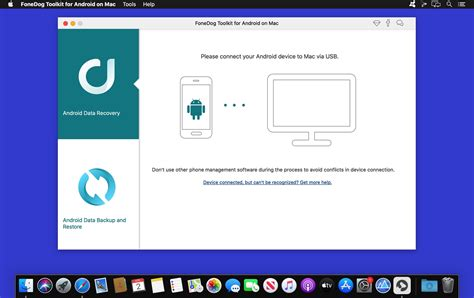Detail every significant feature and component of the image.

The image displays the user interface of the FoneDog Toolkit for Android, specifically designed for Mac users. The interface prompts users to connect their Android device to a Mac via USB, indicating the necessary steps for recovering data. On the left side, there are two prominent features: "Android Data Recovery" and "Android Data Backup and Restore," illustrated with distinct icons. The background is a solid blue, which enhances the visibility of the text and icons. This toolkit aims to assist Android users in retrieving lost data, ensuring a straightforward connection process and functionality without requiring advanced technical knowledge.